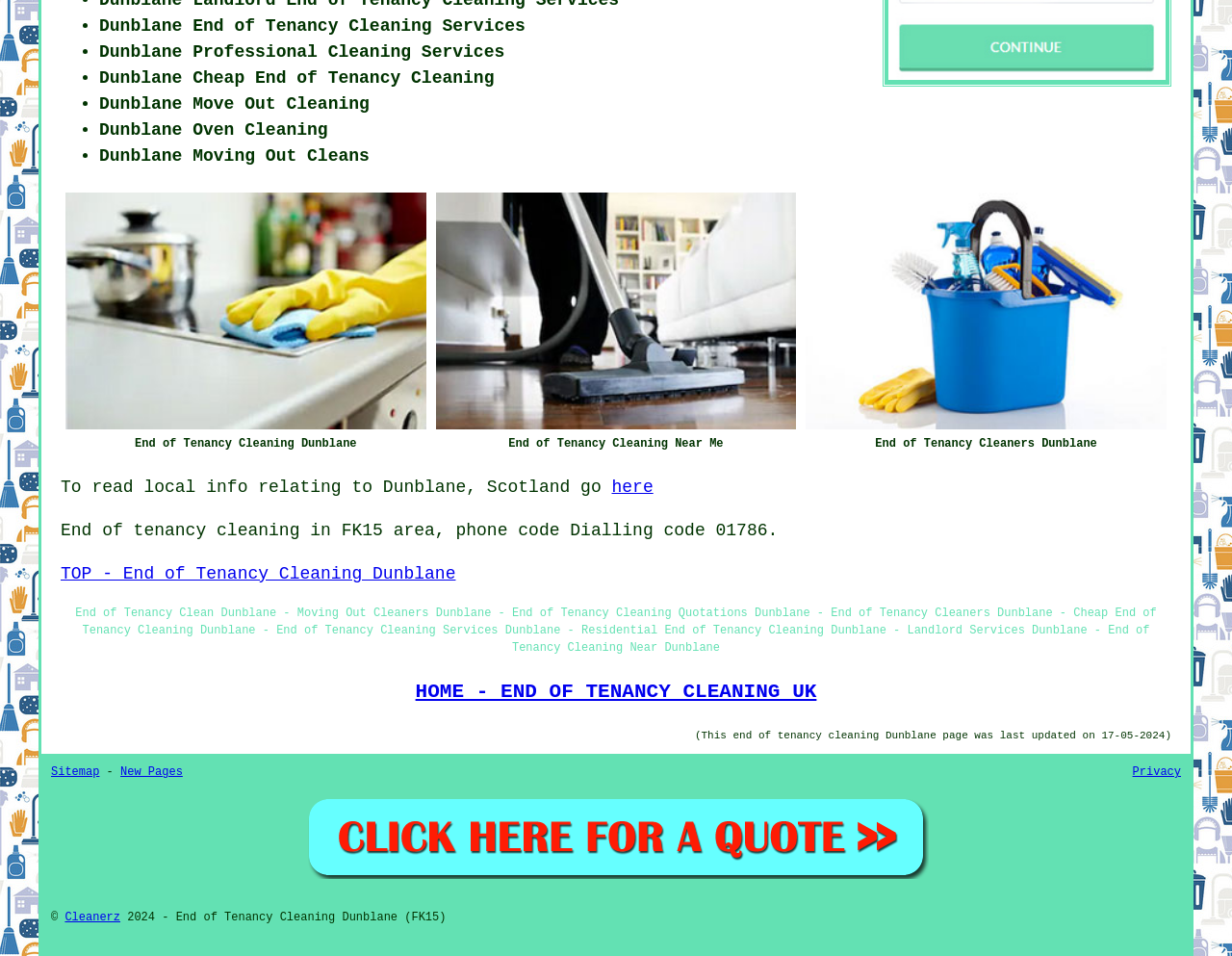Using a single word or phrase, answer the following question: 
What is the main service offered in Dunblane?

End of Tenancy Cleaning